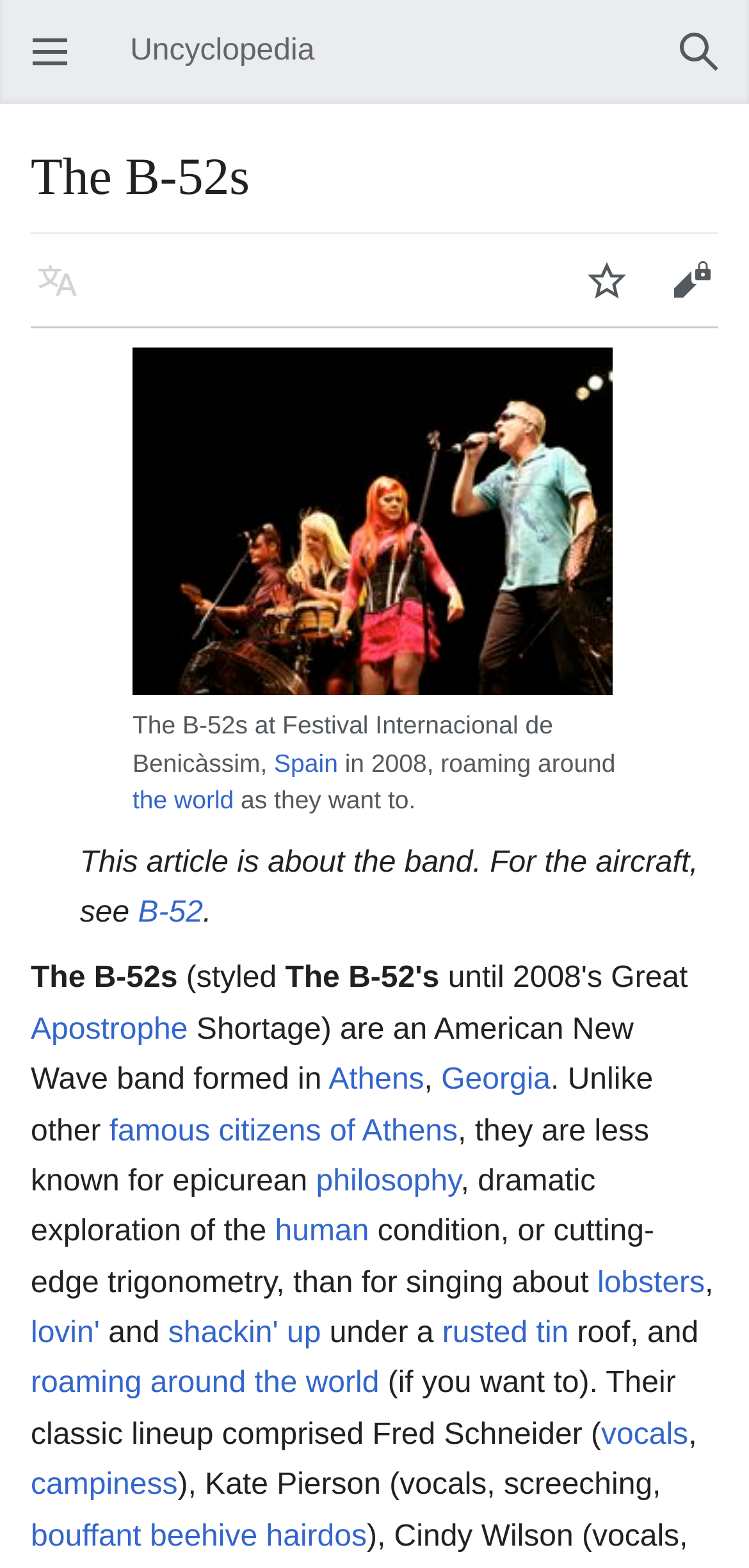What is the name of the aircraft?
Answer with a single word or phrase by referring to the visual content.

B-52